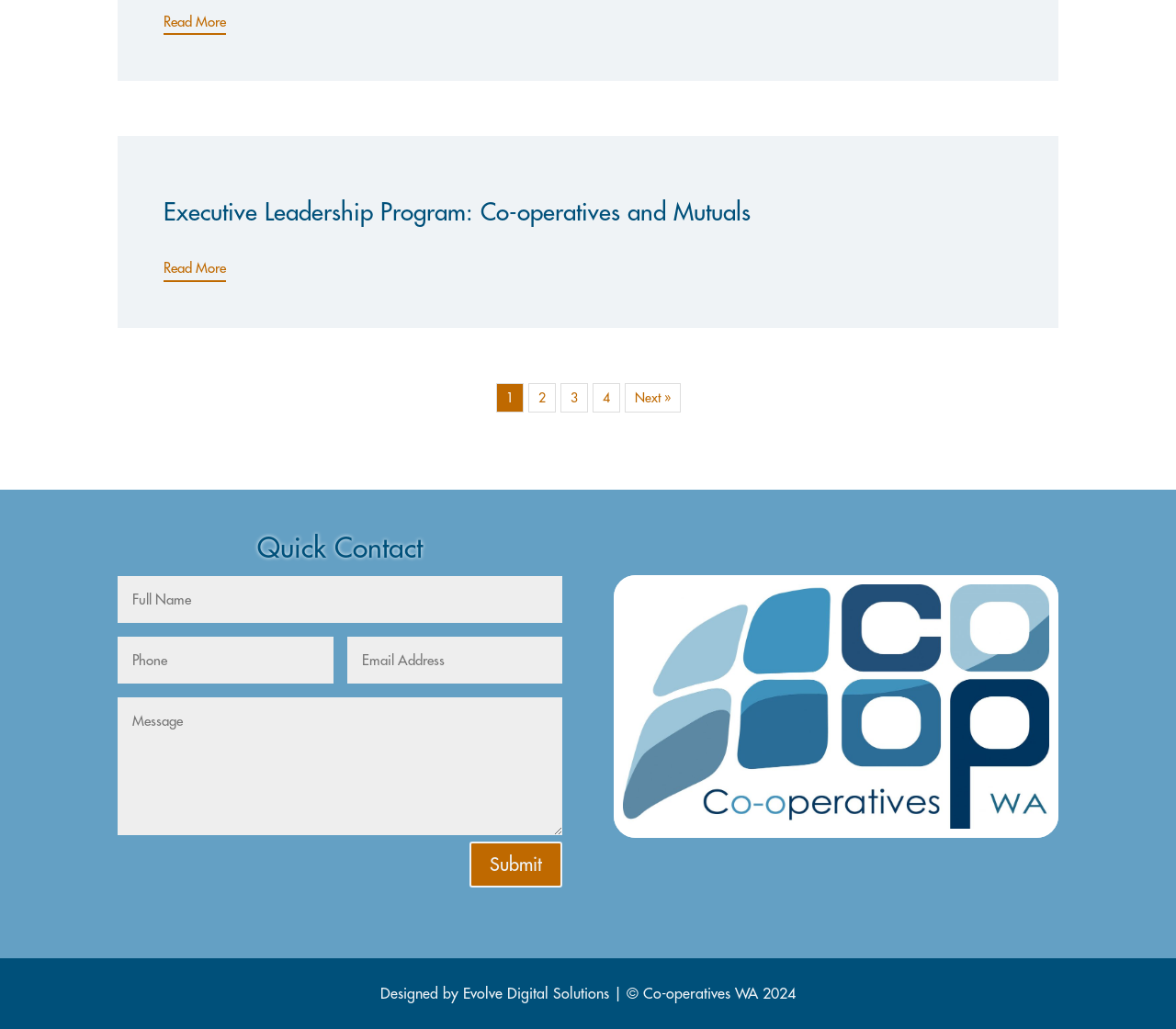Could you indicate the bounding box coordinates of the region to click in order to complete this instruction: "Click the 'Executive Leadership Program: Co-operatives and Mutuals' link".

[0.139, 0.191, 0.638, 0.221]